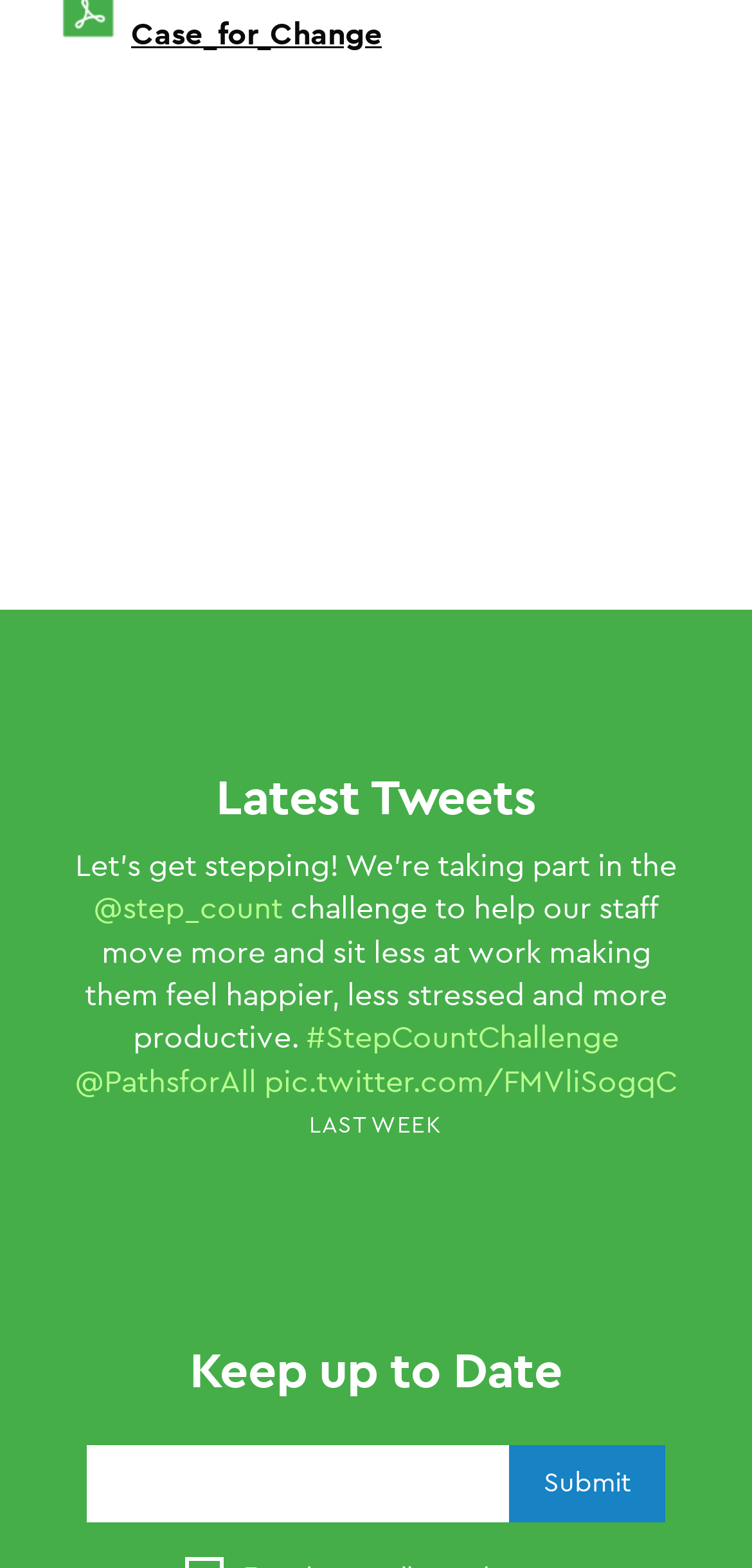How many links are there in the latest tweets section?
Answer the question with as much detail as you can, using the image as a reference.

I counted the number of link elements within the latest tweets section and found 5 links, including '@NHS_Lothian', '@WLBikeLibrary', 'DoTheRideThing.co.uk', 'pic.twitter.com/xbSmeA03RS', and 'LAST MONTH'.